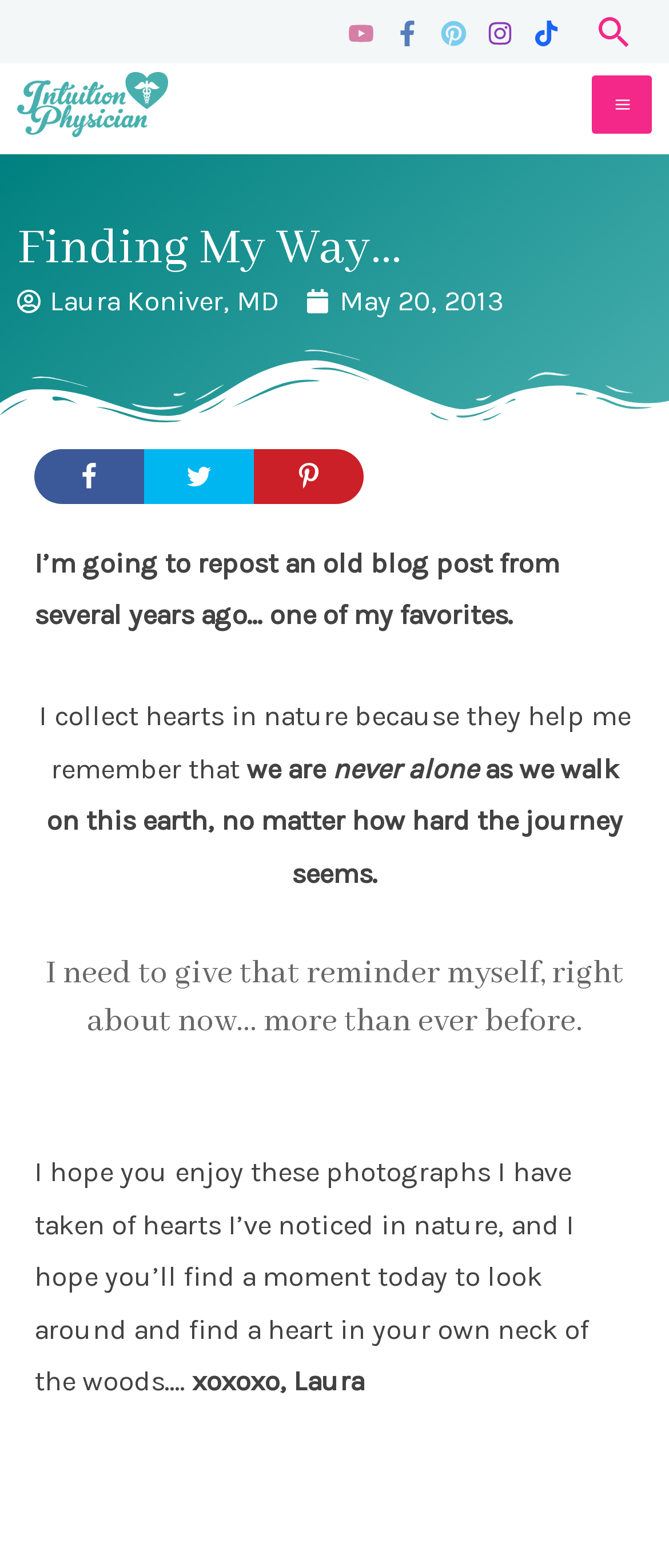Offer a meticulous caption that includes all visible features of the webpage.

This webpage is a blog post titled "Finding My Way…" by Intuition Physician - Dr. Laura Koniver. At the top, there are social media links to YouTube, Facebook, Pinterest, Instagram, and TikTok, each accompanied by an image. To the right of these links is a search icon link. On the top left, there is a link to the website's main page, "Intuition Physician - Dr. Laura Koniver", with an image.

Below the social media links, there is a main menu button on the right side. On the left, there is a heading with the title of the blog post, followed by links to the author's name, "Laura Koniver, MD", and the post date, "May 20, 2013".

The main content of the blog post starts with a paragraph of text, "I’m going to repost an old blog post from several years ago… one of my favorites. I collect hearts in nature because they help me remember that we are". The text is divided into several lines, with the last line "we are" positioned below the first two lines. Below this paragraph, there is a series of links to share the post on Facebook, Twitter, and Pinterest, each accompanied by an image.

The rest of the blog post consists of several paragraphs of text, including a heading that says "I need to give that reminder myself, right about now… more than ever before." The text is followed by a series of photographs of hearts found in nature, which are not explicitly described in the accessibility tree. The post ends with a signature, "xoxoxo, Laura".